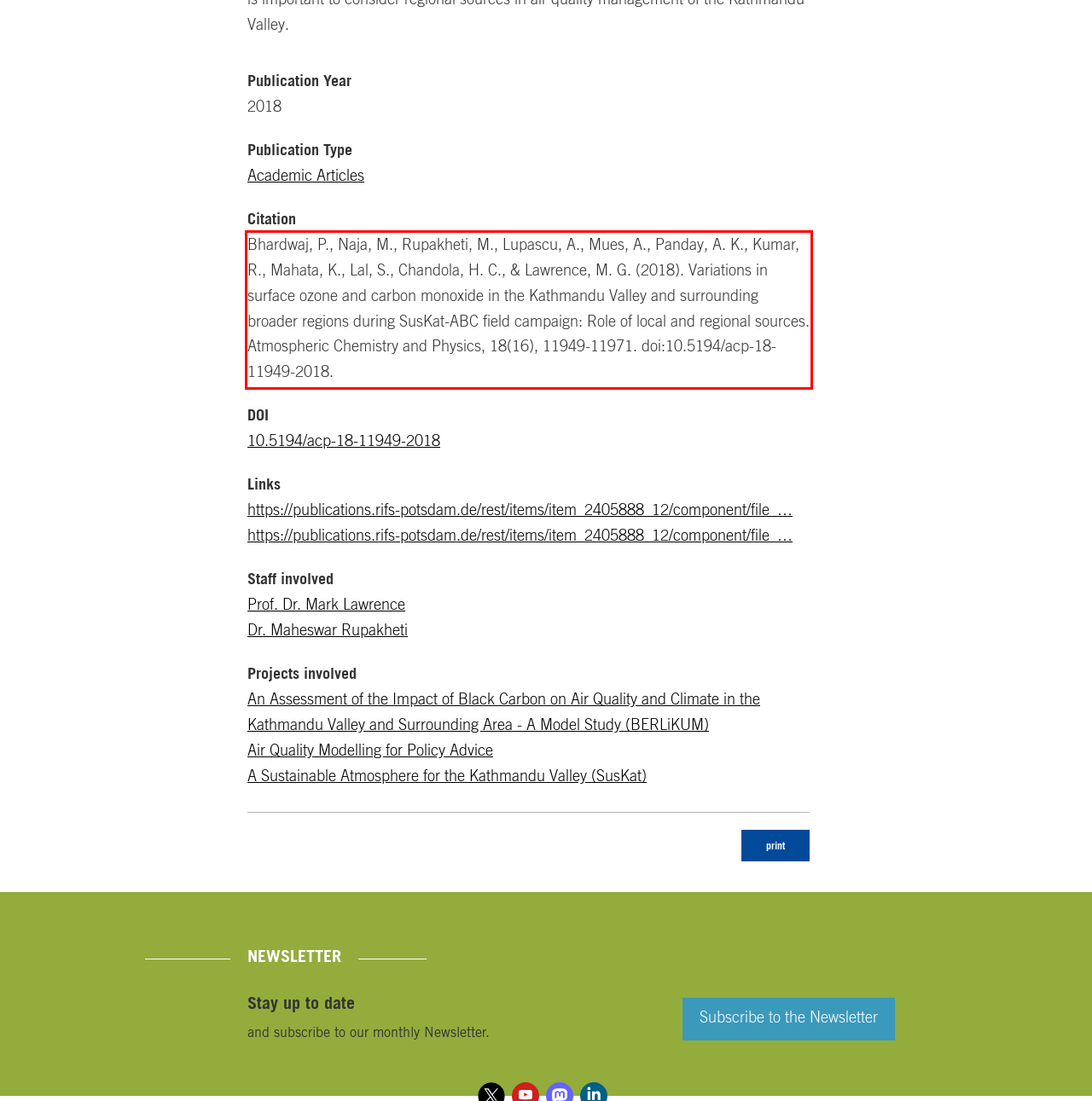There is a UI element on the webpage screenshot marked by a red bounding box. Extract and generate the text content from within this red box.

Bhardwaj, P., Naja, M., Rupakheti, M., Lupascu, A., Mues, A., Panday, A. K., Kumar, R., Mahata, K., Lal, S., Chandola, H. C., & Lawrence, M. G. (2018). Variations in surface ozone and carbon monoxide in the Kathmandu Valley and surrounding broader regions during SusKat-ABC field campaign: Role of local and regional sources. Atmospheric Chemistry and Physics, 18(16), 11949-11971. doi:10.5194/acp-18-11949-2018.